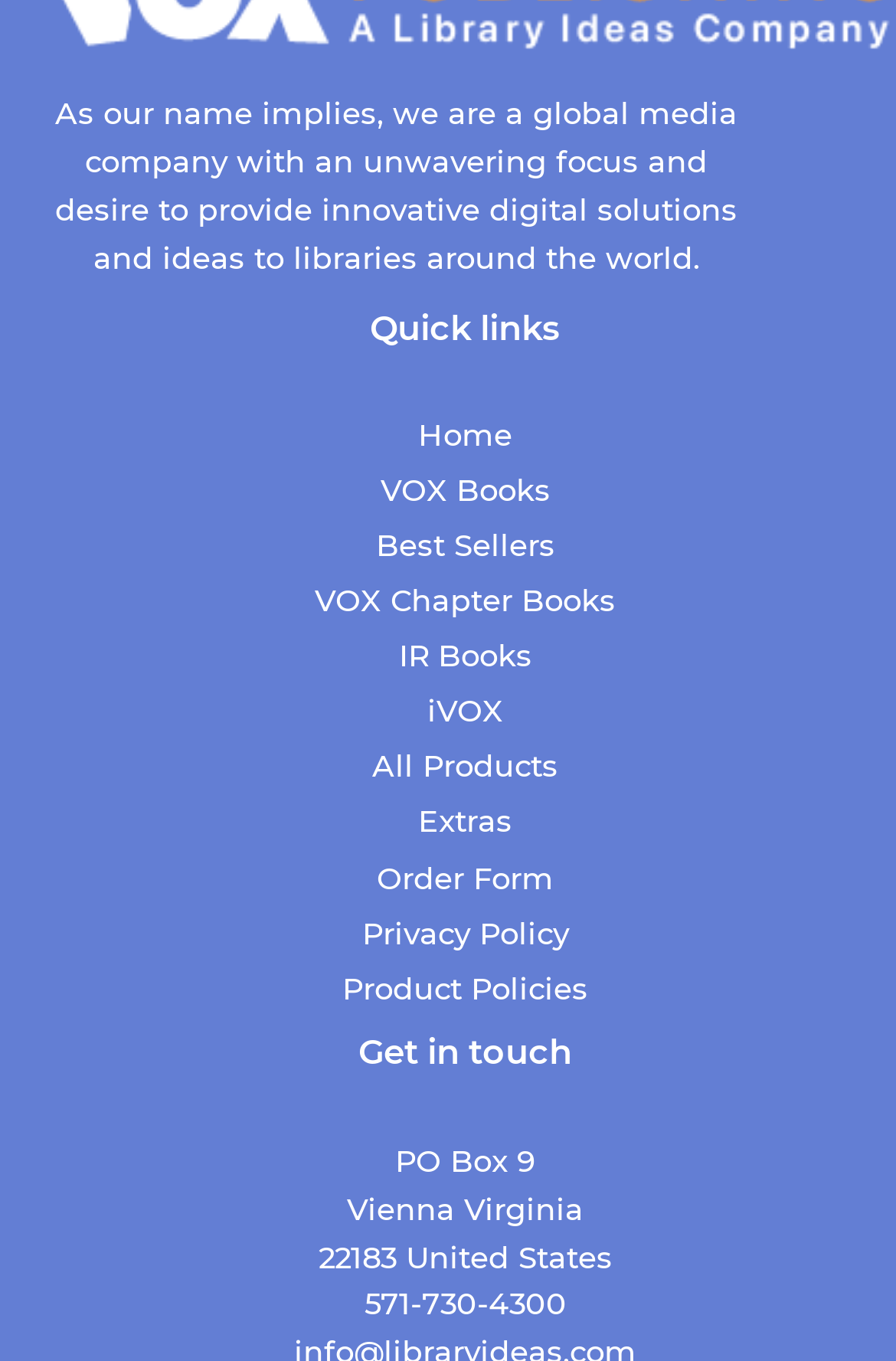Provide a one-word or short-phrase response to the question:
What is the company's focus?

Innovative digital solutions